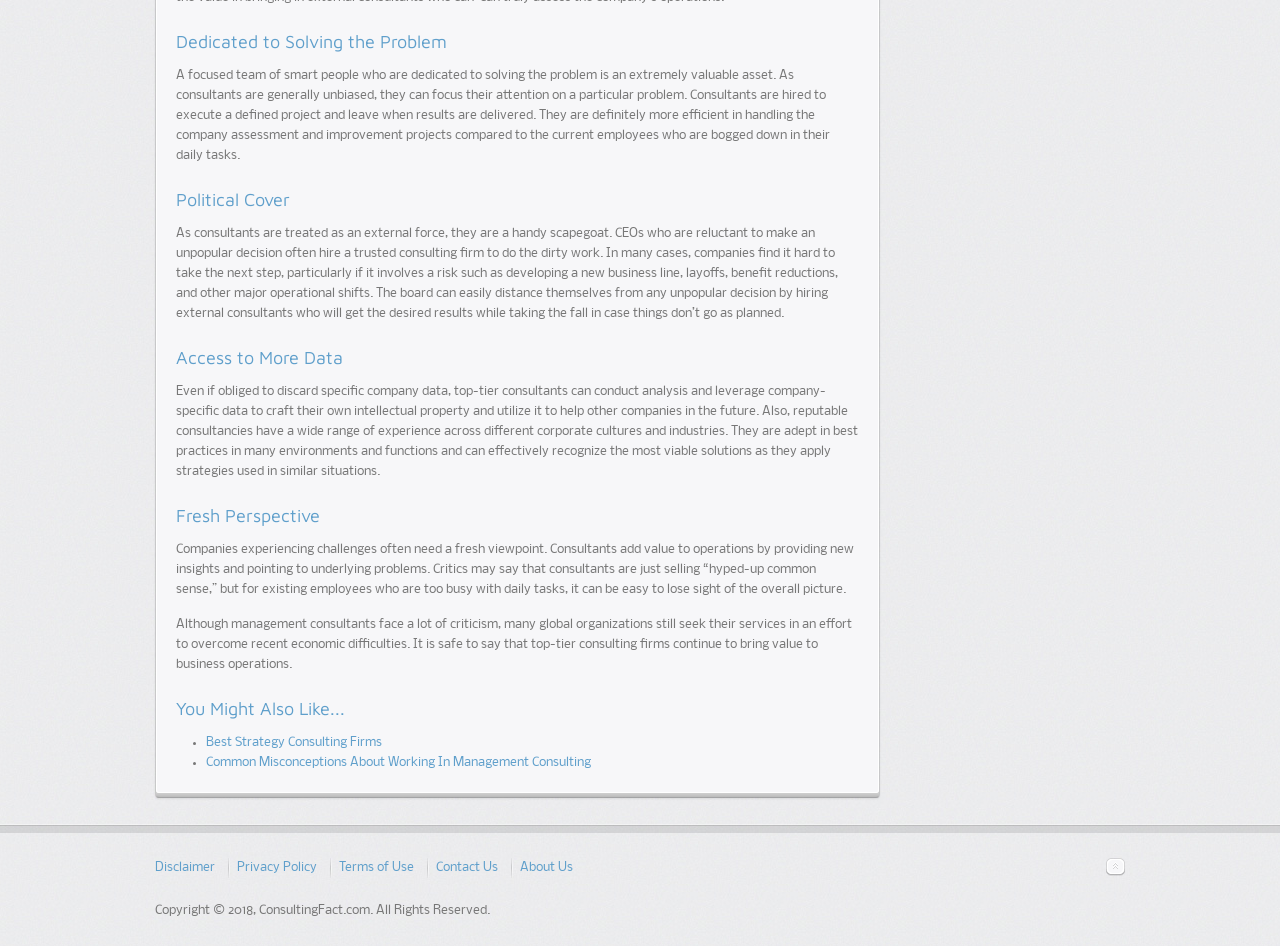Provide the bounding box coordinates of the HTML element described by the text: "Disclaimer". The coordinates should be in the format [left, top, right, bottom] with values between 0 and 1.

[0.121, 0.907, 0.168, 0.928]